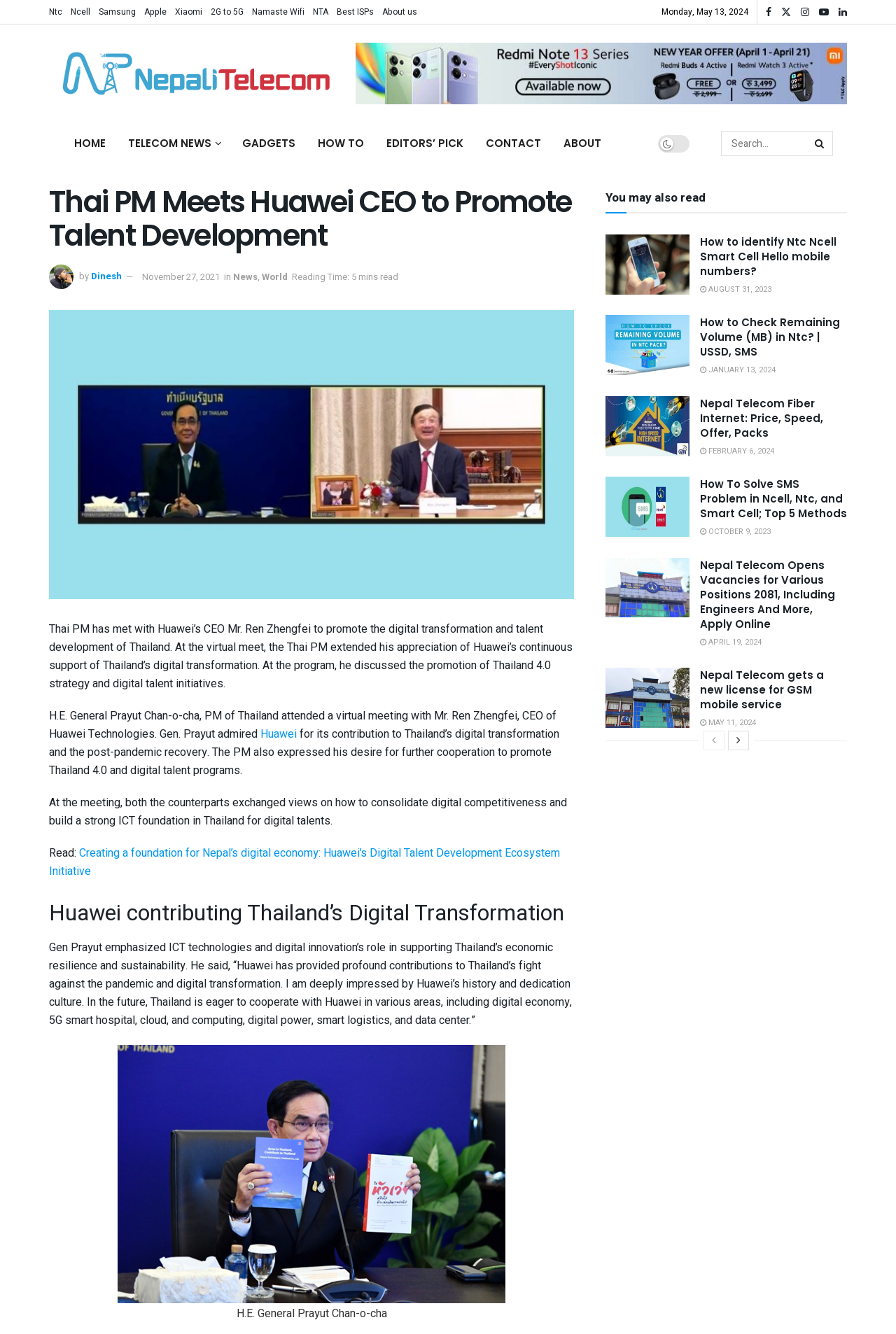Answer with a single word or phrase: 
What is the name of the Thai PM?

H.E. General Prayut Chan-o-cha